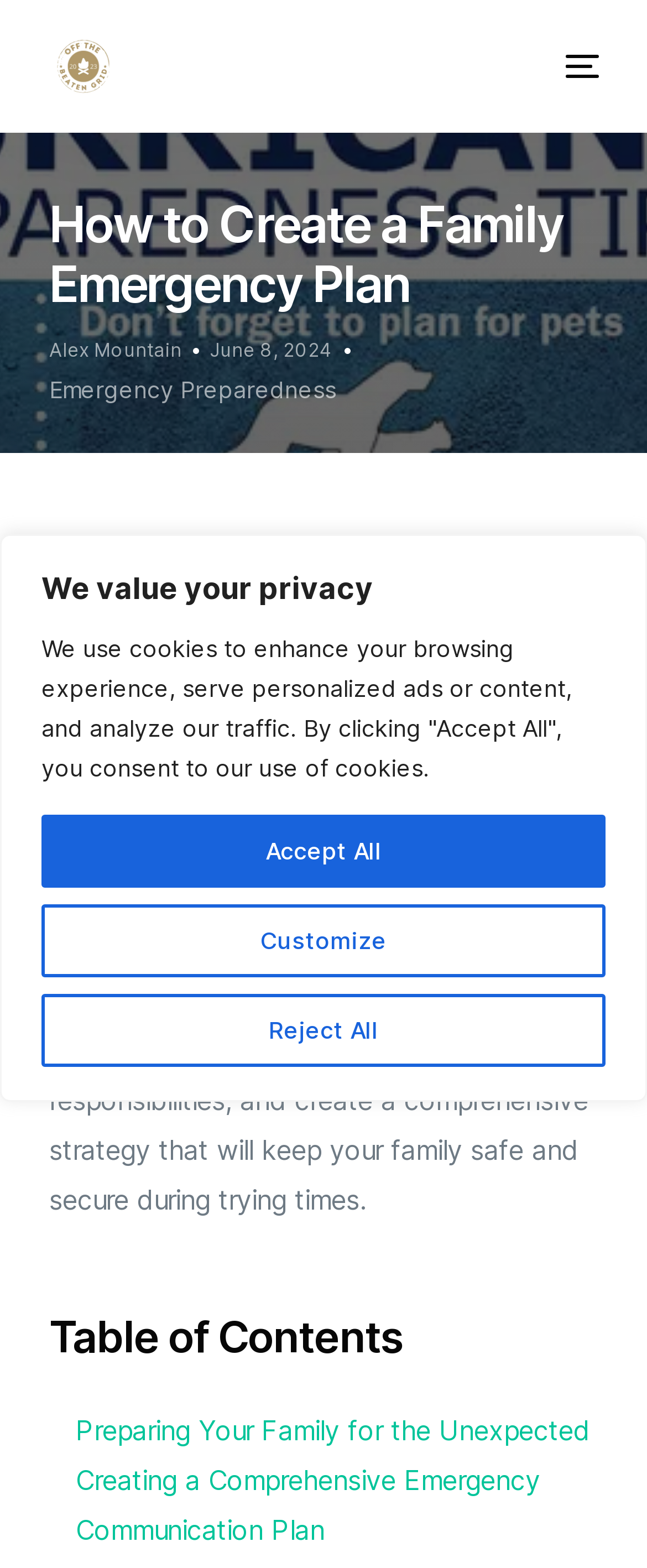Determine the bounding box coordinates of the region I should click to achieve the following instruction: "Click the mobile menu button". Ensure the bounding box coordinates are four float numbers between 0 and 1, i.e., [left, top, right, bottom].

[0.822, 0.021, 0.924, 0.063]